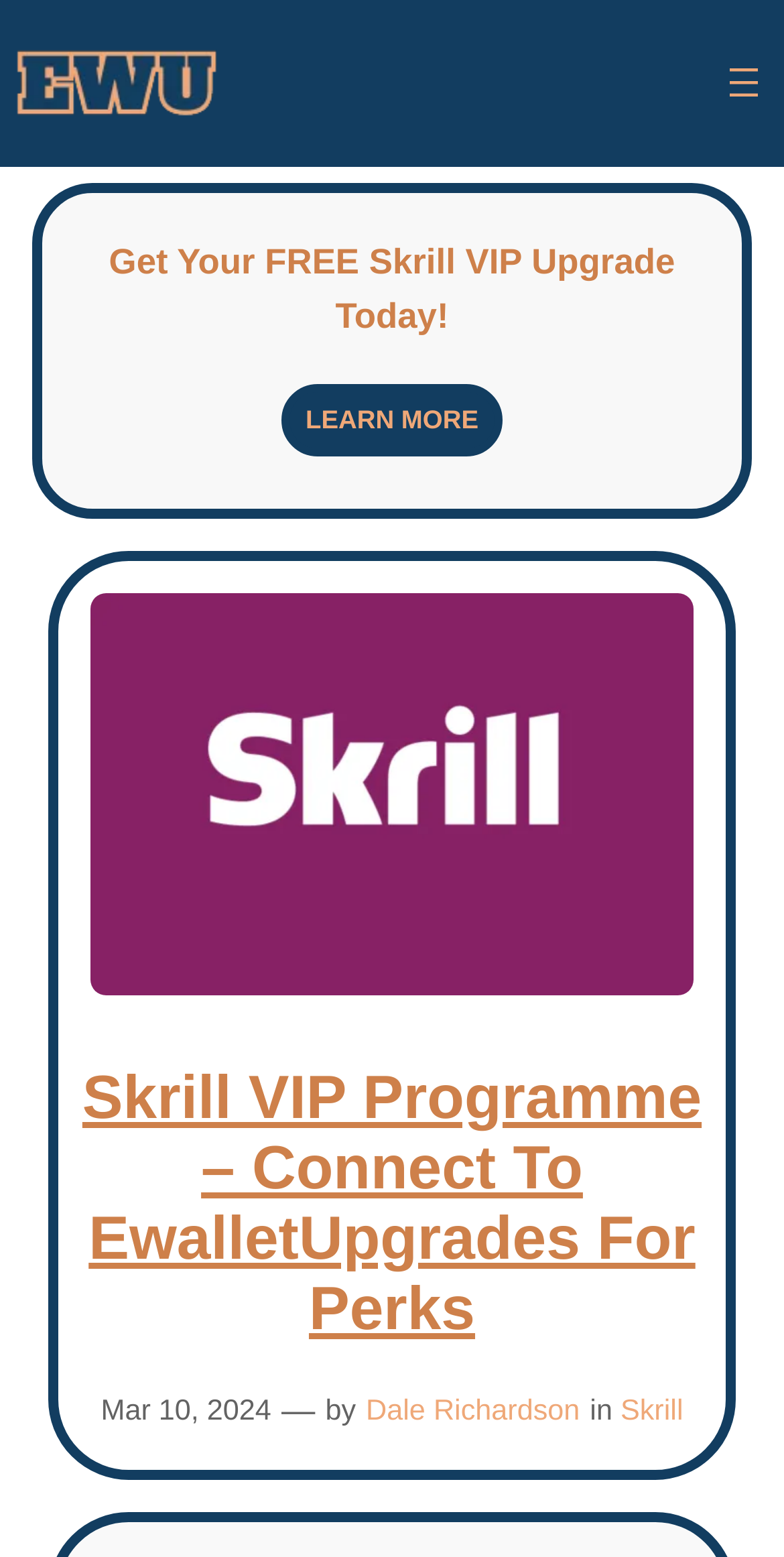What is the name of the navigation menu?
Your answer should be a single word or phrase derived from the screenshot.

Mobile Navigation